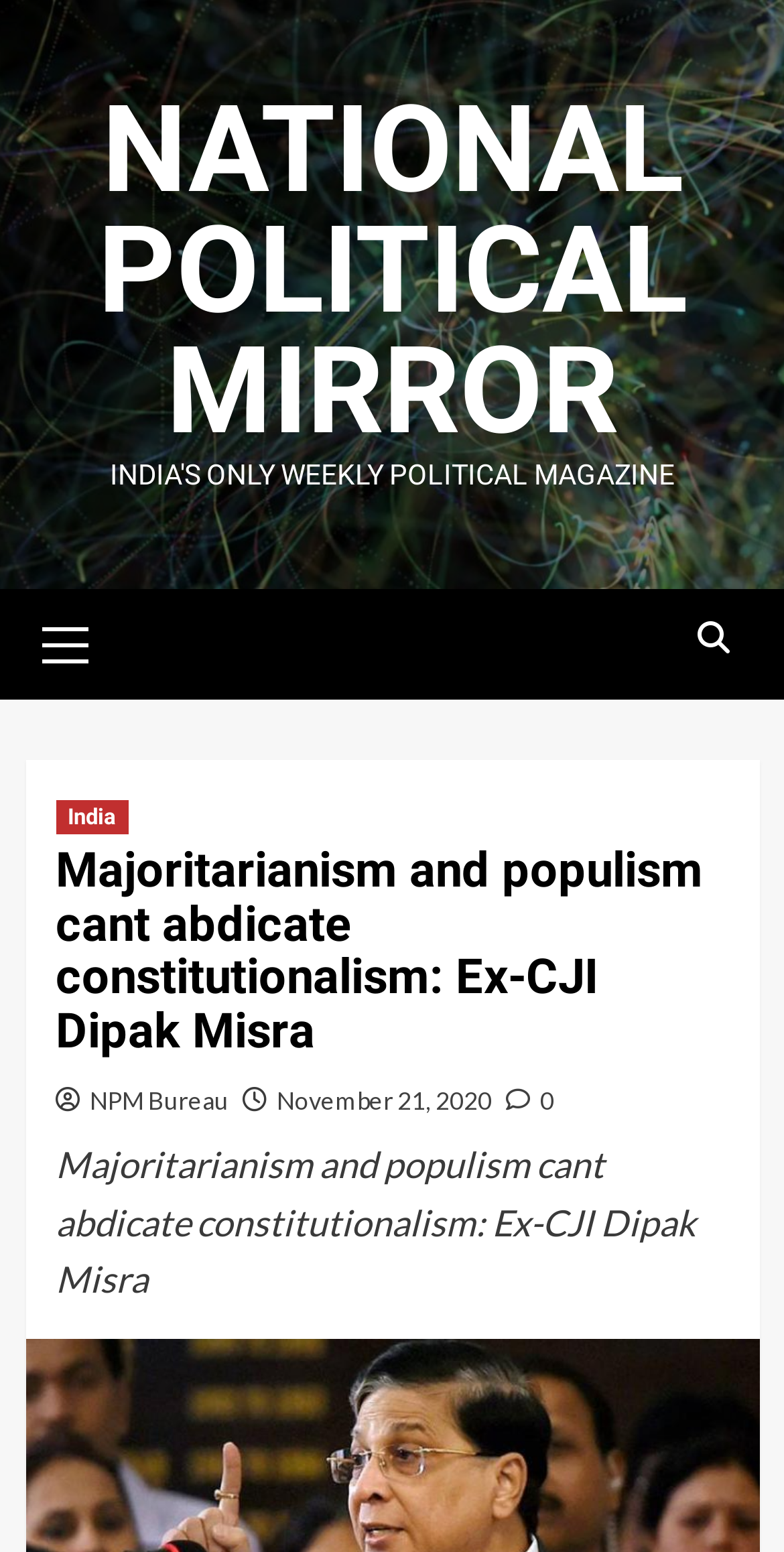What is the symbol next to the 'India' link?
Answer the question with as much detail as possible.

I found the answer by examining the link with the text 'India', where I saw a symbol next to it. The symbol is represented as ''.